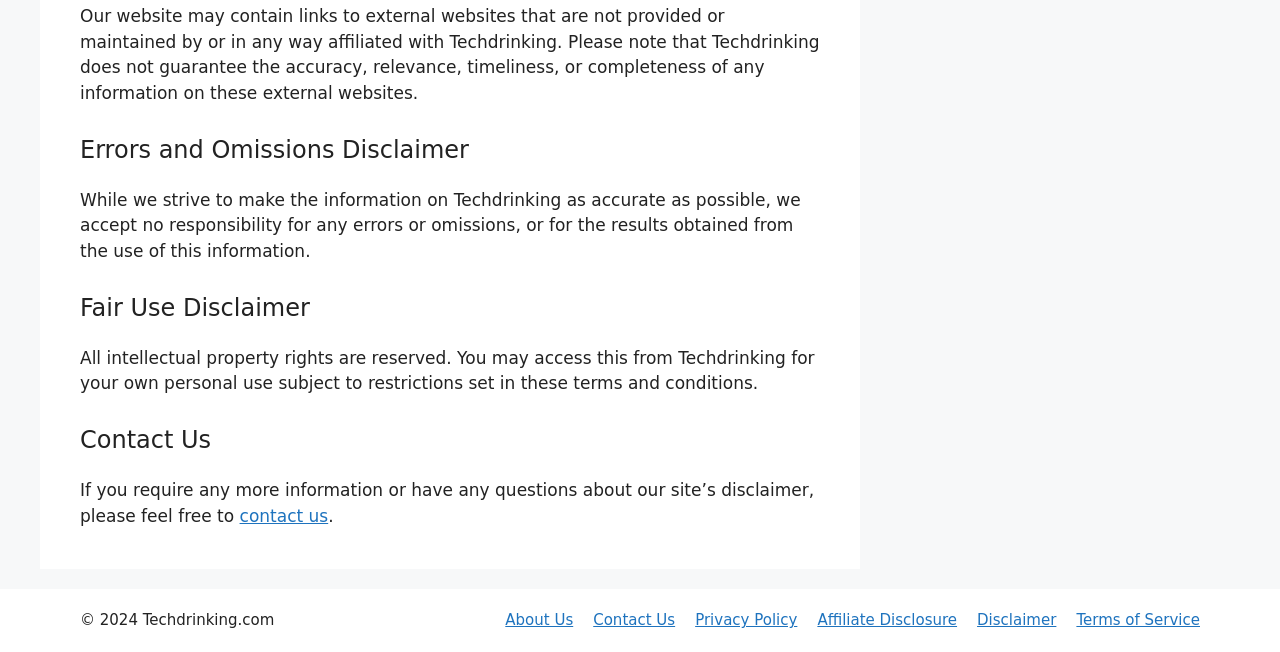Mark the bounding box of the element that matches the following description: "contact us".

[0.187, 0.776, 0.256, 0.807]